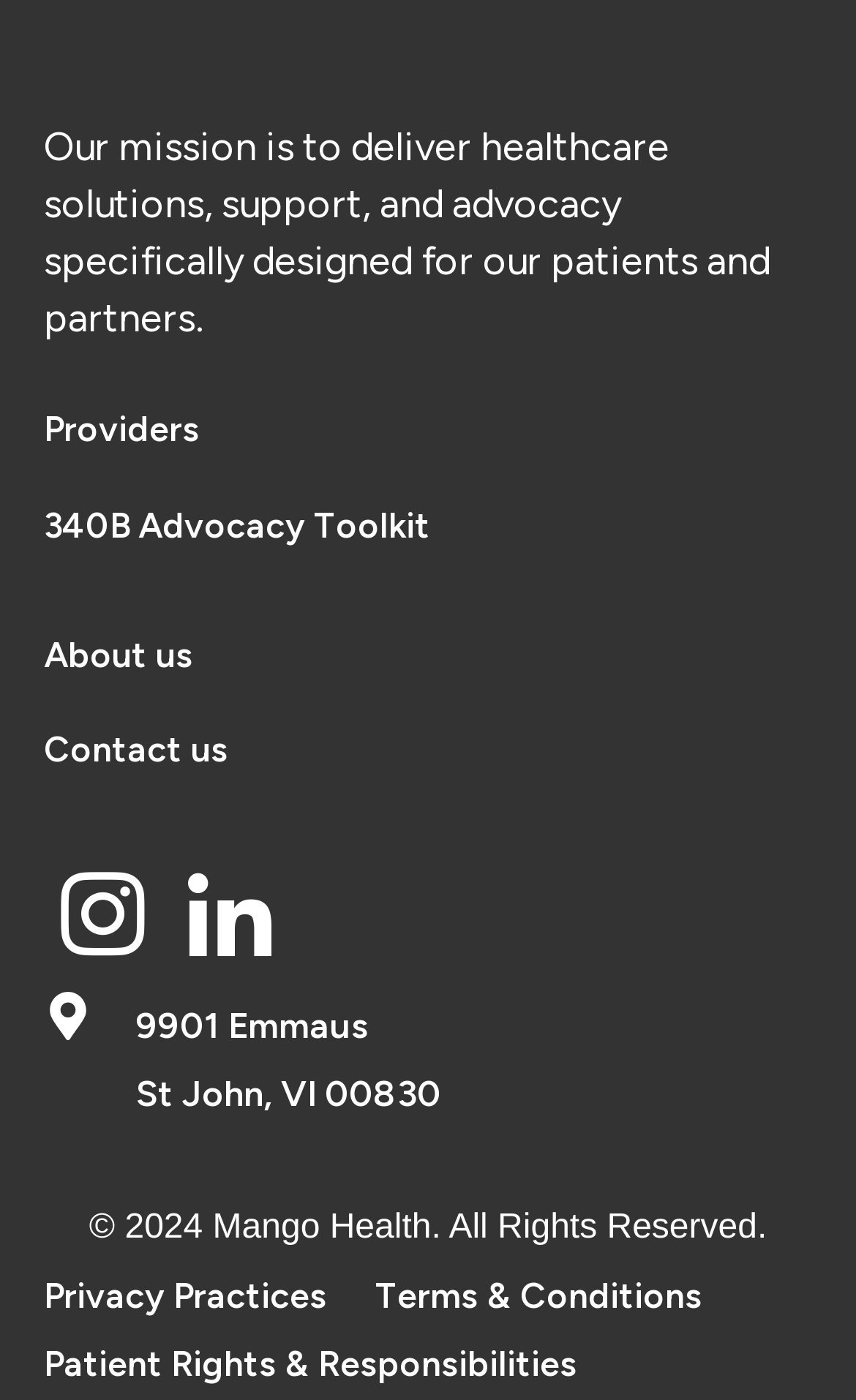Identify the bounding box coordinates for the element you need to click to achieve the following task: "View Privacy Practices". The coordinates must be four float values ranging from 0 to 1, formatted as [left, top, right, bottom].

[0.051, 0.903, 0.438, 0.949]